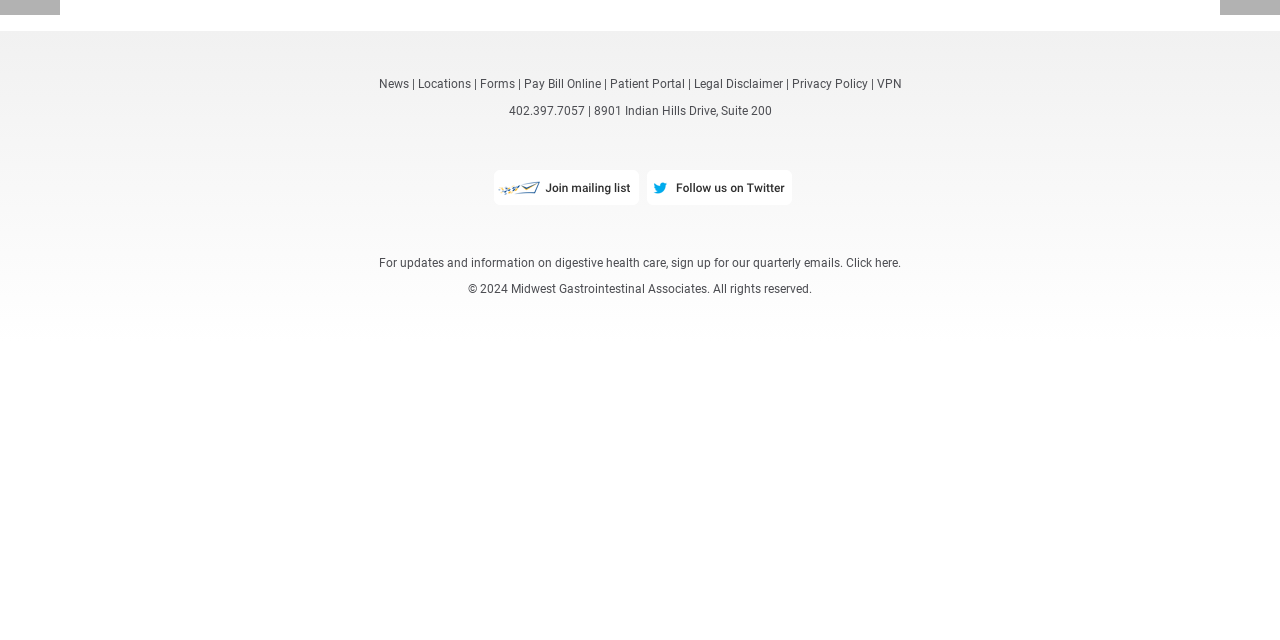Using the given description, provide the bounding box coordinates formatted as (top-left x, top-left y, bottom-right x, bottom-right y), with all values being floating point numbers between 0 and 1. Description: Pay Bill Online

[0.409, 0.121, 0.469, 0.143]